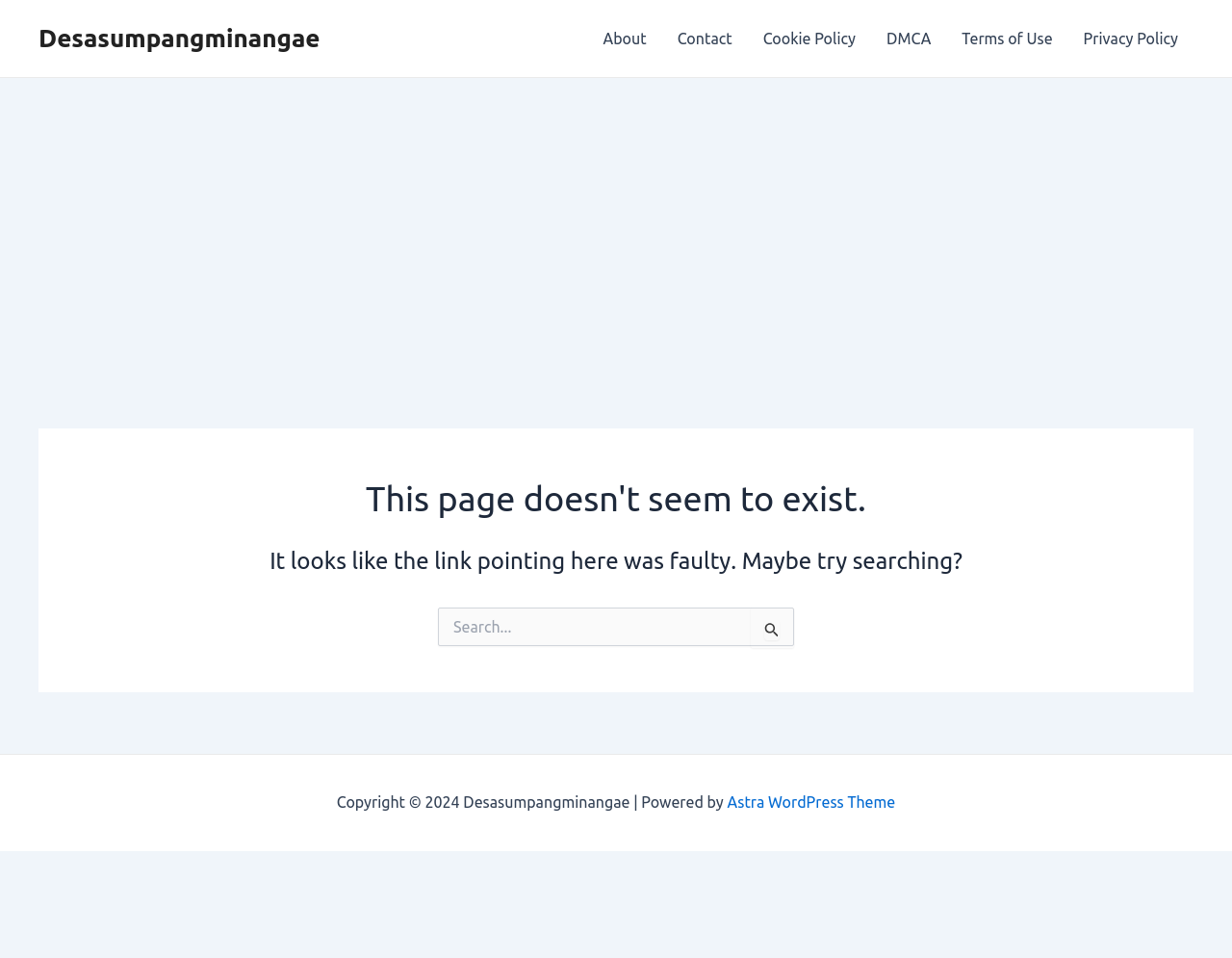What is the name of the WordPress theme used?
Based on the screenshot, provide a one-word or short-phrase response.

Astra